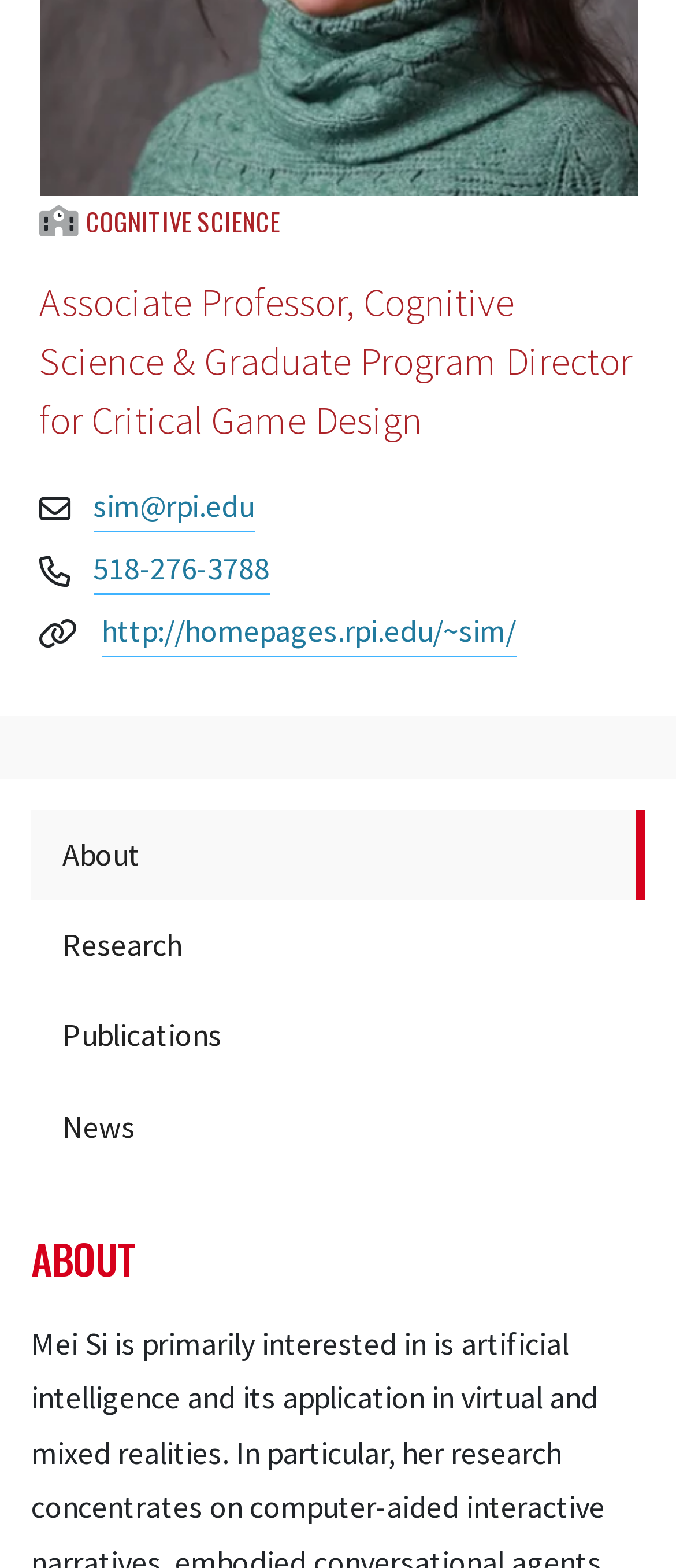What are the tabs available on the webpage?
Look at the screenshot and respond with one word or a short phrase.

About, Research, Publications, News